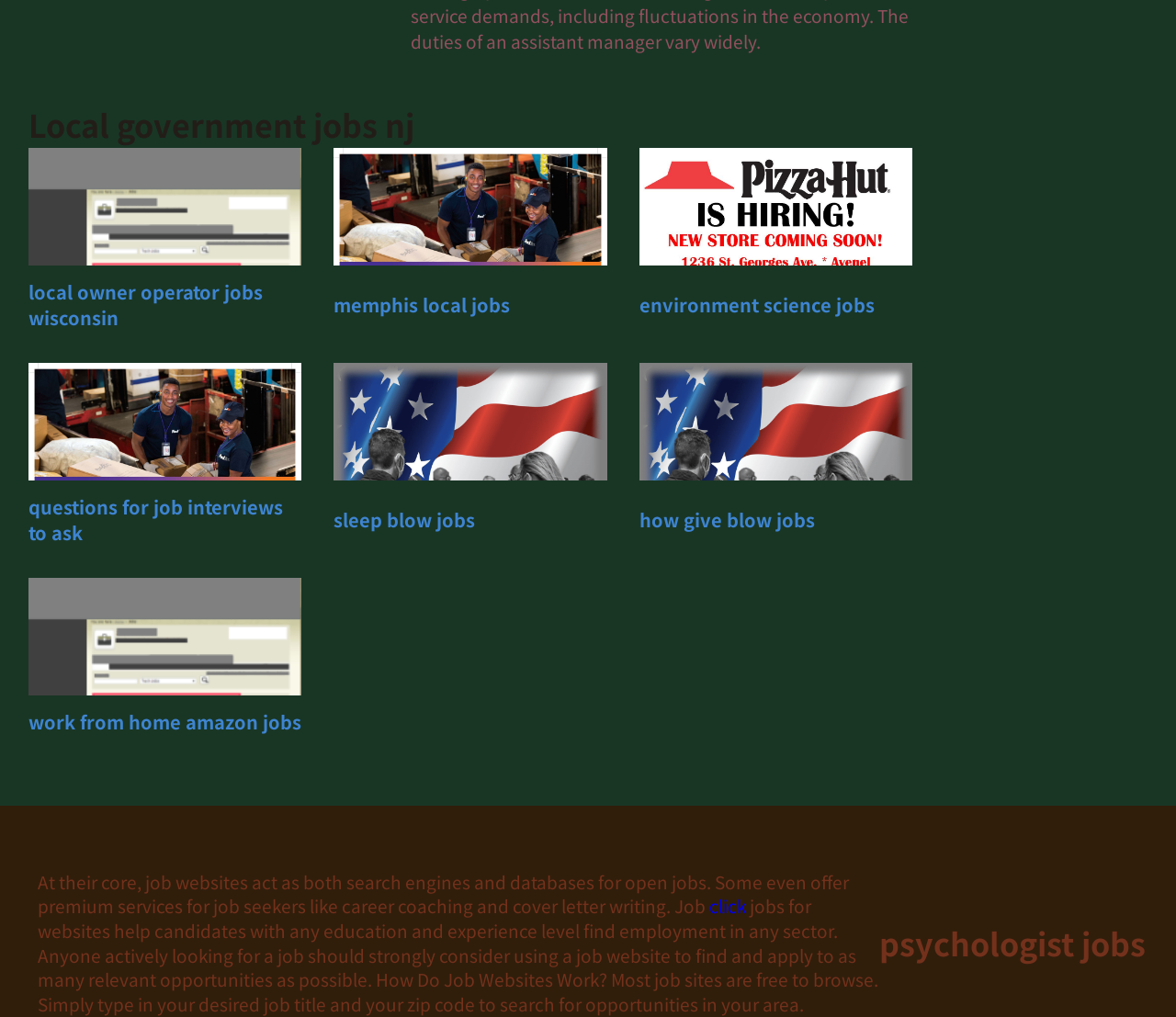Pinpoint the bounding box coordinates of the area that must be clicked to complete this instruction: "Click on the link for local hotel jobs near Memphis".

[0.284, 0.145, 0.516, 0.325]